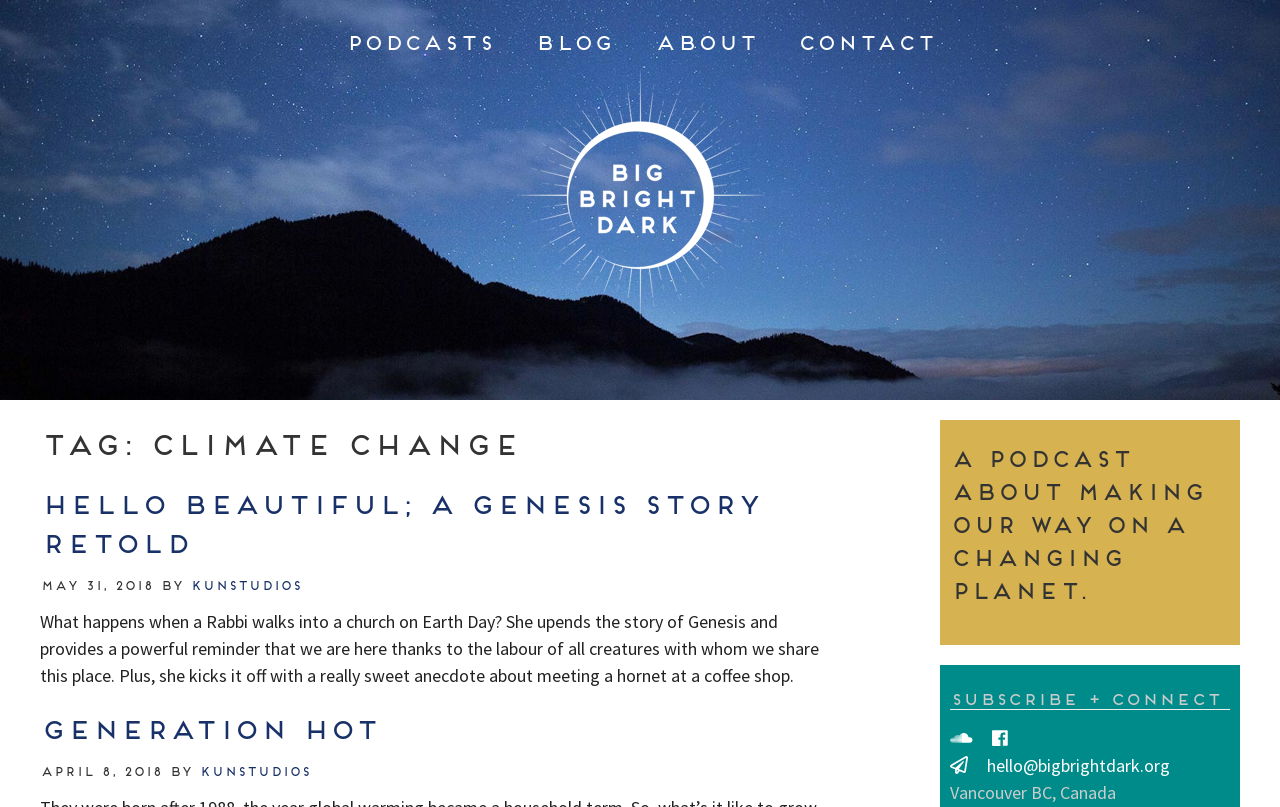Please provide a comprehensive response to the question below by analyzing the image: 
What is the date of the second article?

The second article on the webpage has a time element that says 'April 8, 2018', which indicates the date of the article.